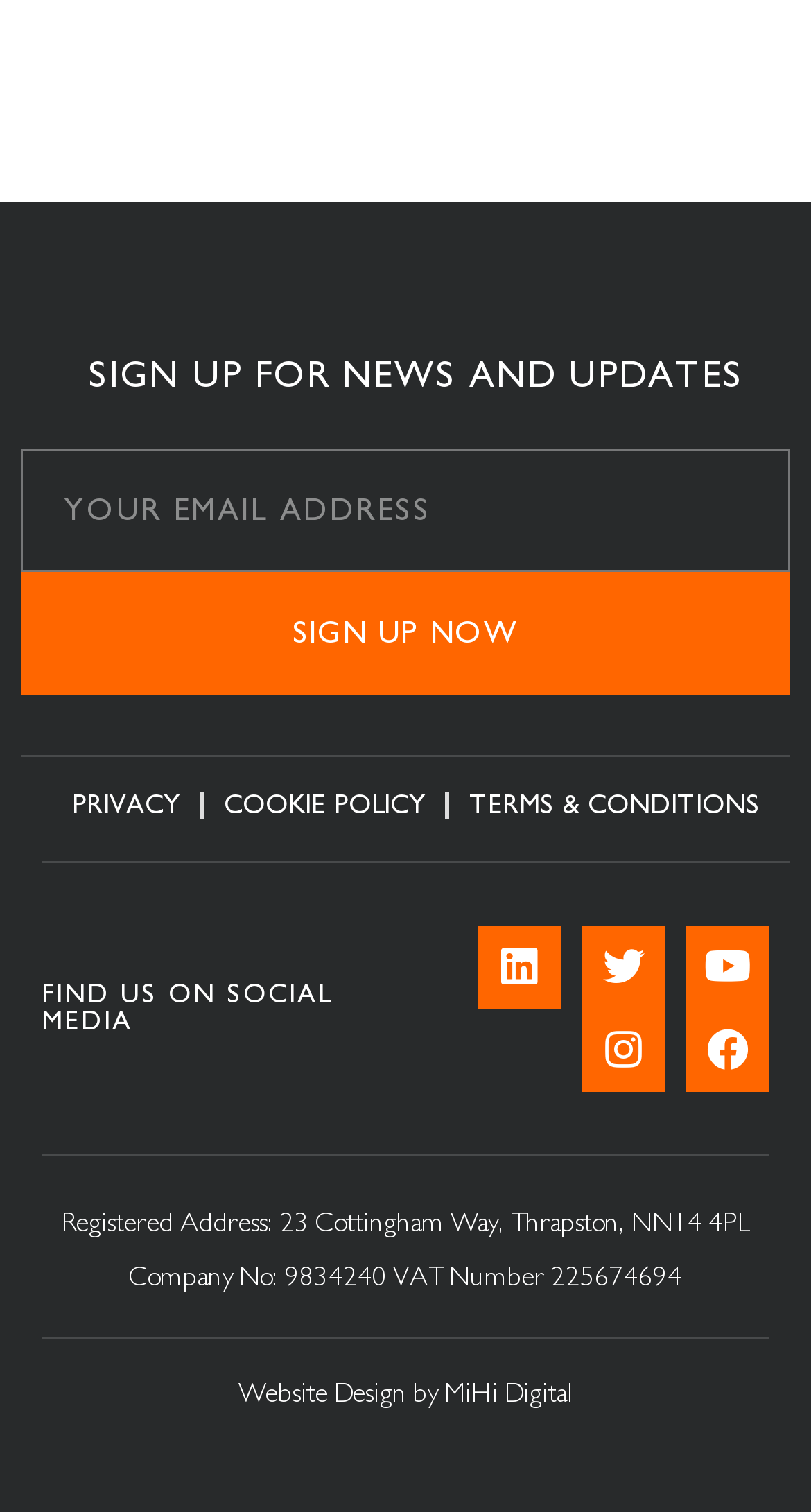Determine the bounding box coordinates of the clickable area required to perform the following instruction: "Sign up for news and updates". The coordinates should be represented as four float numbers between 0 and 1: [left, top, right, bottom].

[0.026, 0.378, 0.974, 0.459]